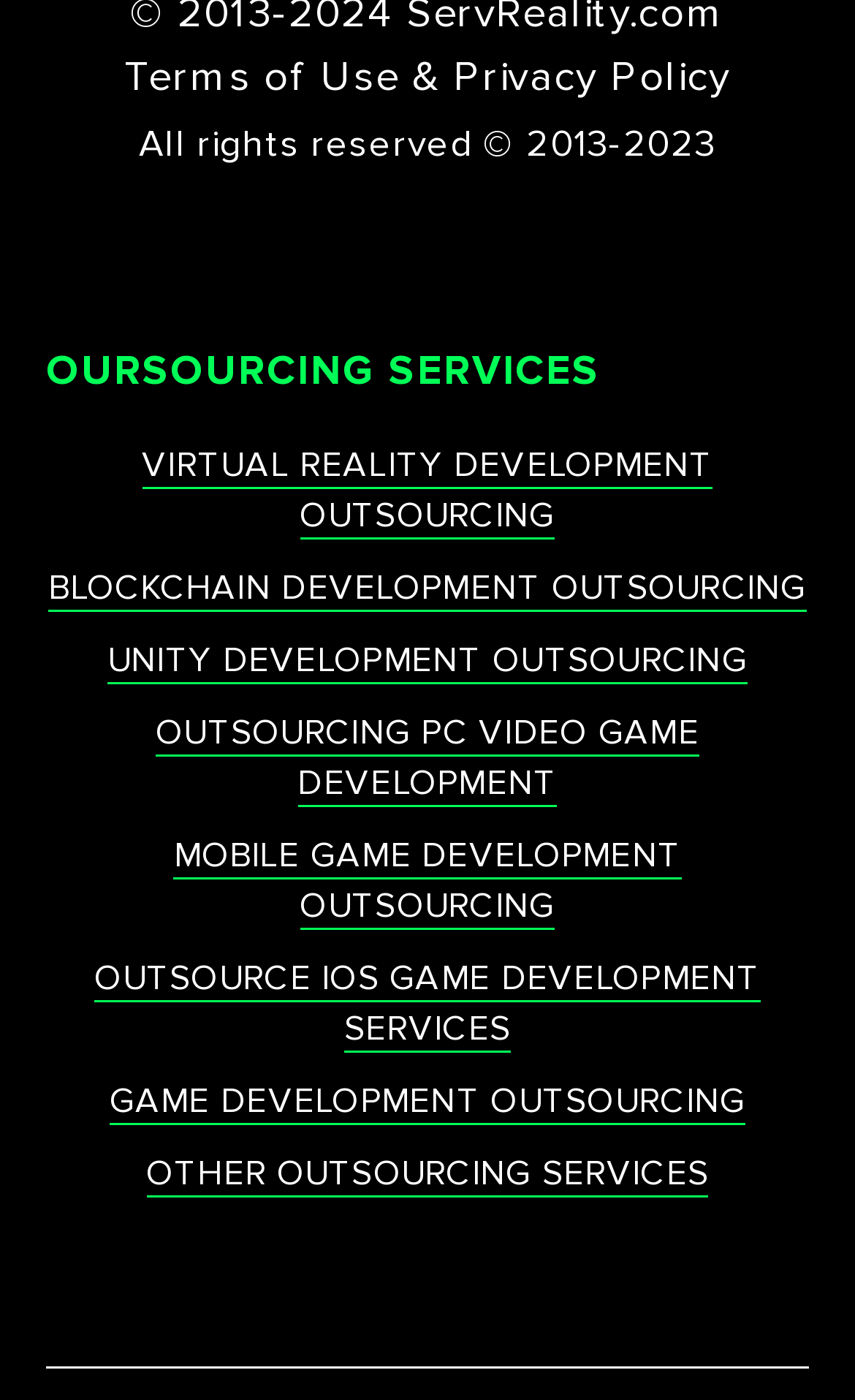What is the copyright year range?
Refer to the image and give a detailed answer to the query.

The StaticText element with the text 'All rights reserved © 2013-2023' indicates that the copyright year range is from 2013 to 2023.